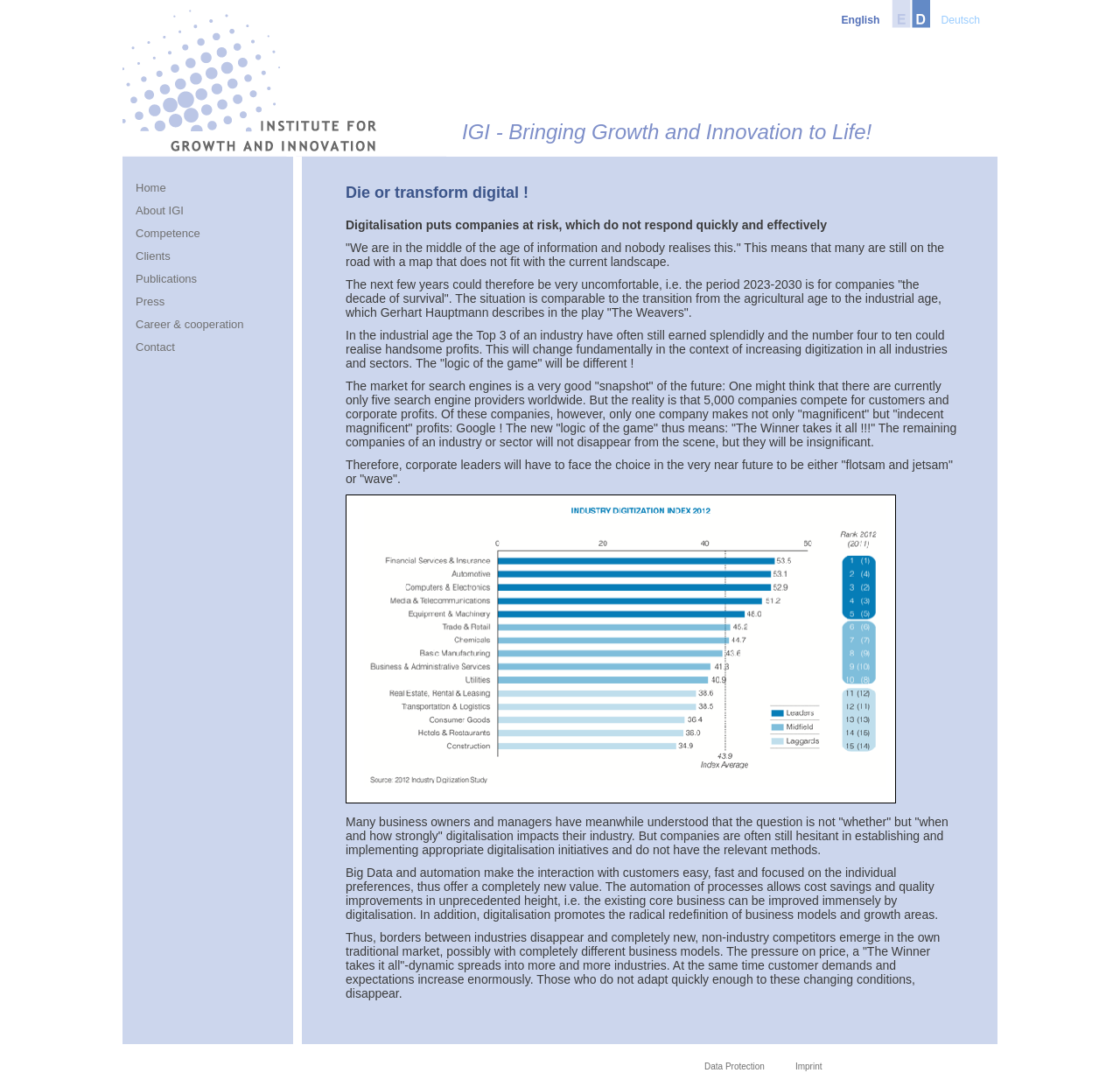What is the name of the organisation behind this webpage?
Refer to the screenshot and deliver a thorough answer to the question presented.

The heading element 'IGI - Bringing Growth and Innovation to Life!' suggests that IGI is the organisation behind this webpage. This is further supported by the link 'IGI - Bringing Growth and Innovation to Life!' which likely points to the organisation's homepage.